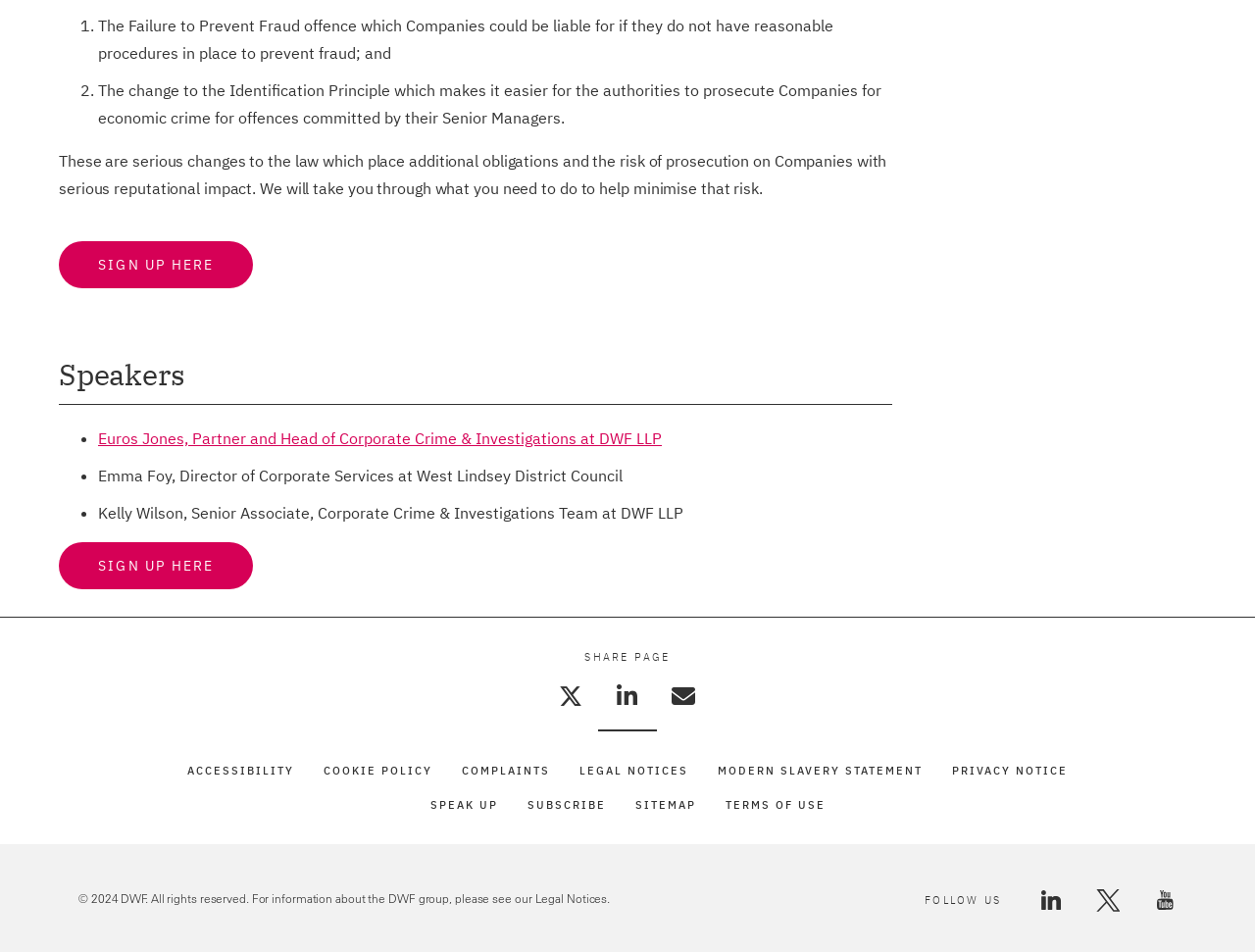Given the description "Sign up here", provide the bounding box coordinates of the corresponding UI element.

[0.047, 0.253, 0.202, 0.303]